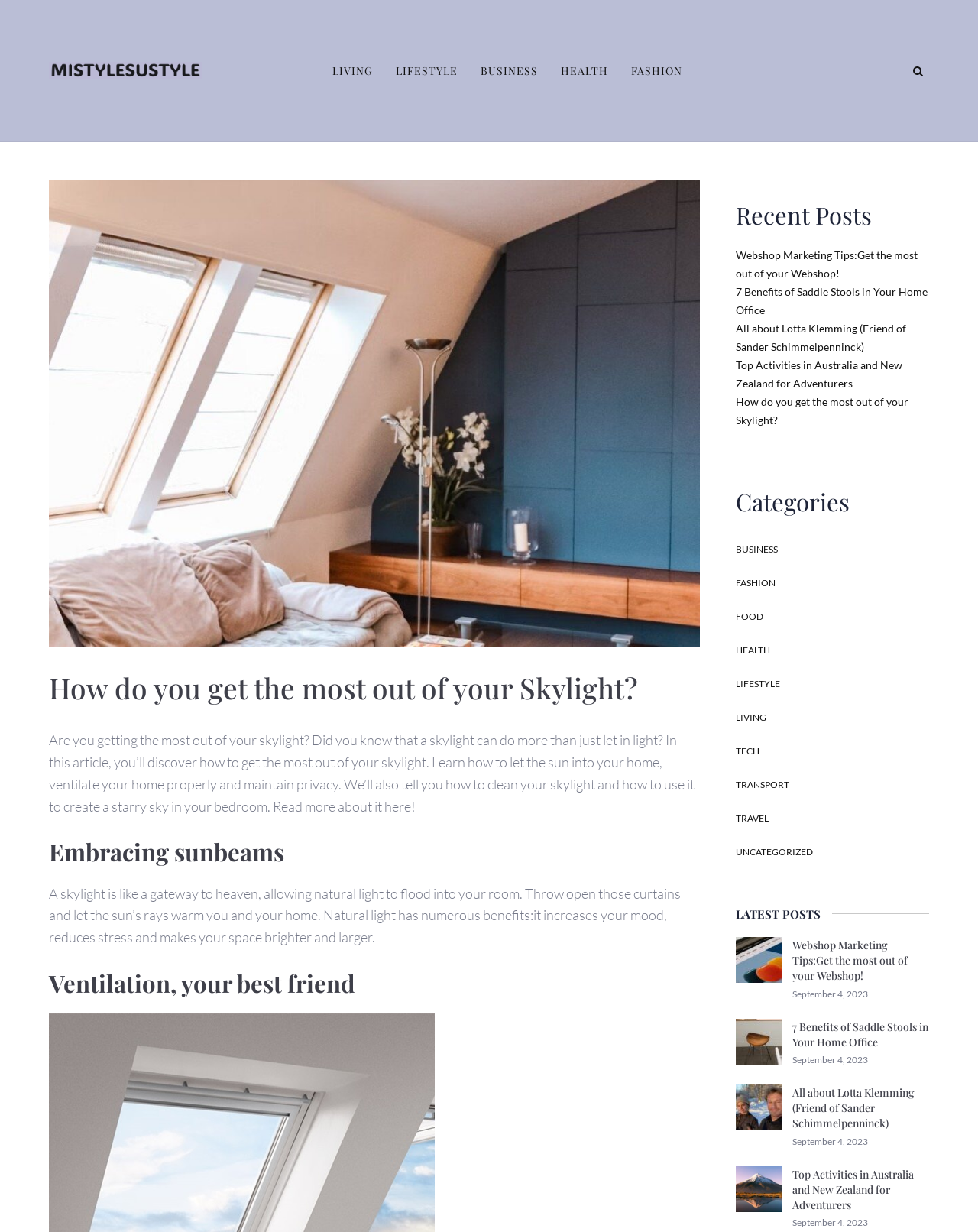Determine the bounding box coordinates of the section to be clicked to follow the instruction: "Explore the 'HEALTH' category". The coordinates should be given as four float numbers between 0 and 1, formatted as [left, top, right, bottom].

[0.573, 0.05, 0.622, 0.065]